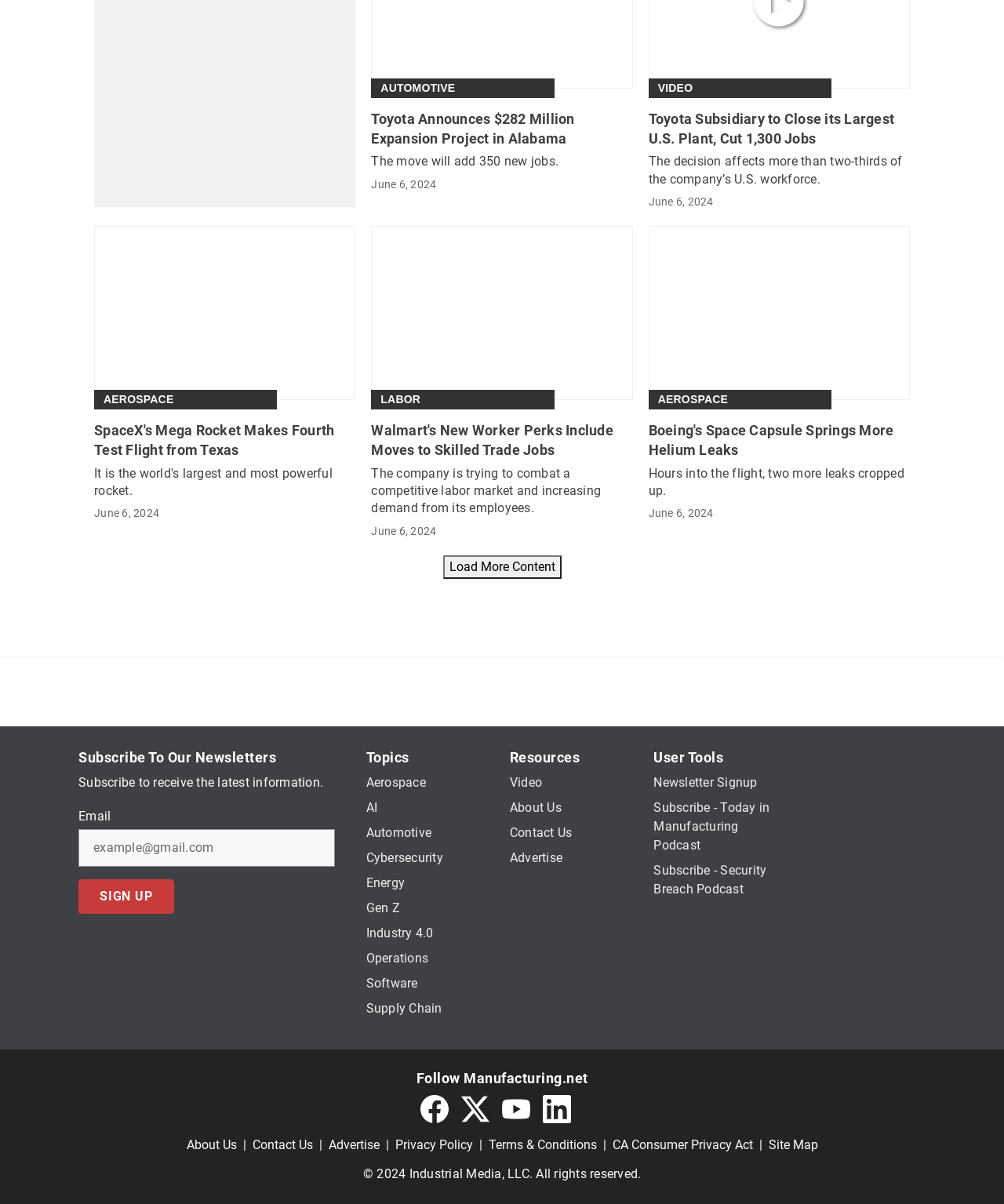Predict the bounding box coordinates of the area that should be clicked to accomplish the following instruction: "Visit the 'Aerospace' page". The bounding box coordinates should consist of four float numbers between 0 and 1, i.e., [left, top, right, bottom].

[0.103, 0.326, 0.173, 0.337]